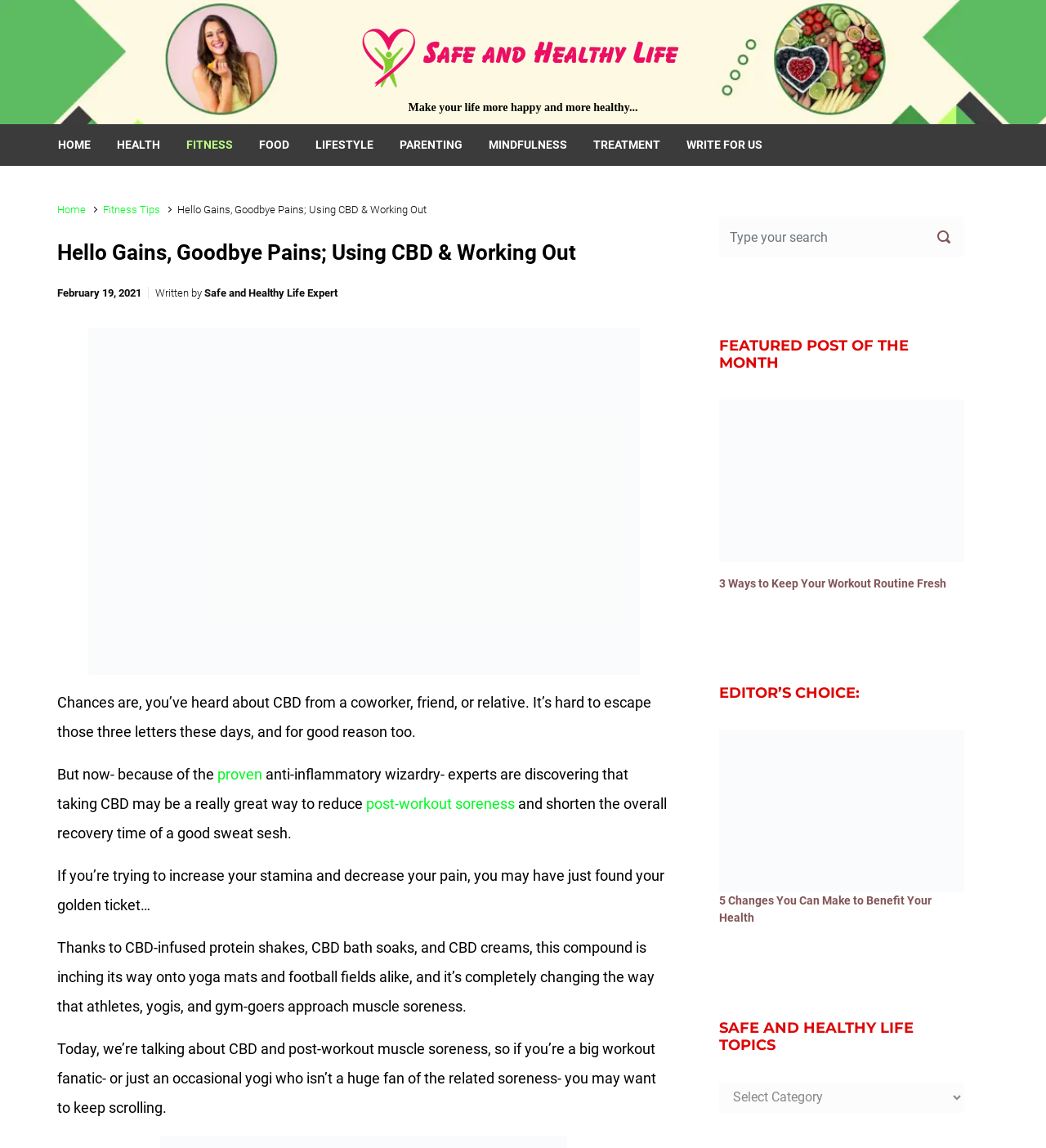What type of content is featured in the 'FEATURED POST OF THE MONTH' section?
Can you give a detailed and elaborate answer to the question?

I determined the type of content in the 'FEATURED POST OF THE MONTH' section by looking at the link '3 Ways to Keep Your Workout Routine Fresh', which suggests that the featured post is related to workout routines.